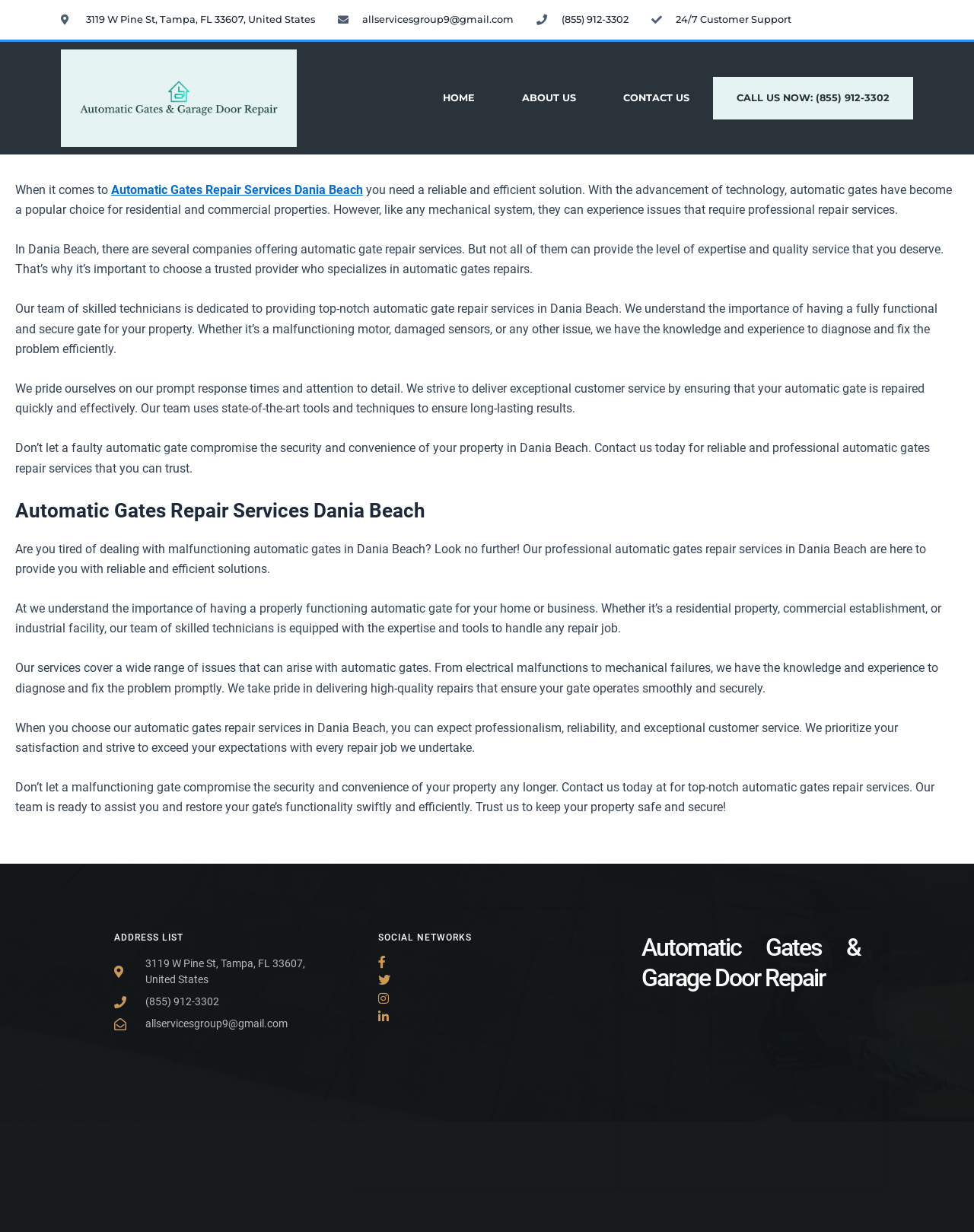Determine the bounding box coordinates of the section to be clicked to follow the instruction: "Click the 'HOME' link". The coordinates should be given as four float numbers between 0 and 1, formatted as [left, top, right, bottom].

[0.43, 0.062, 0.512, 0.097]